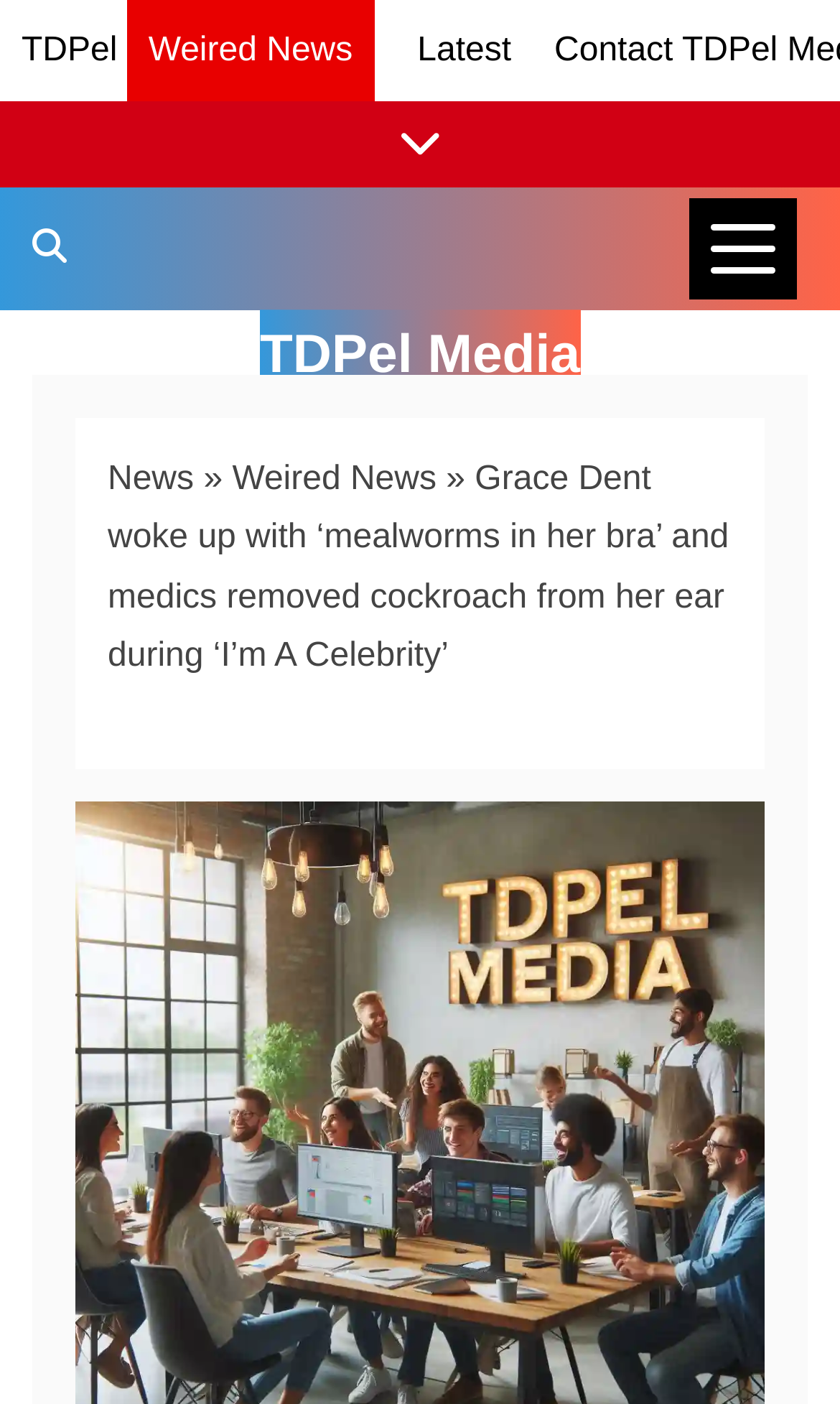Determine the bounding box coordinates for the UI element described. Format the coordinates as (top-left x, top-left y, bottom-right x, bottom-right y) and ensure all values are between 0 and 1. Element description: aria-label="Search TDPel Media"

[0.0, 0.134, 0.118, 0.222]